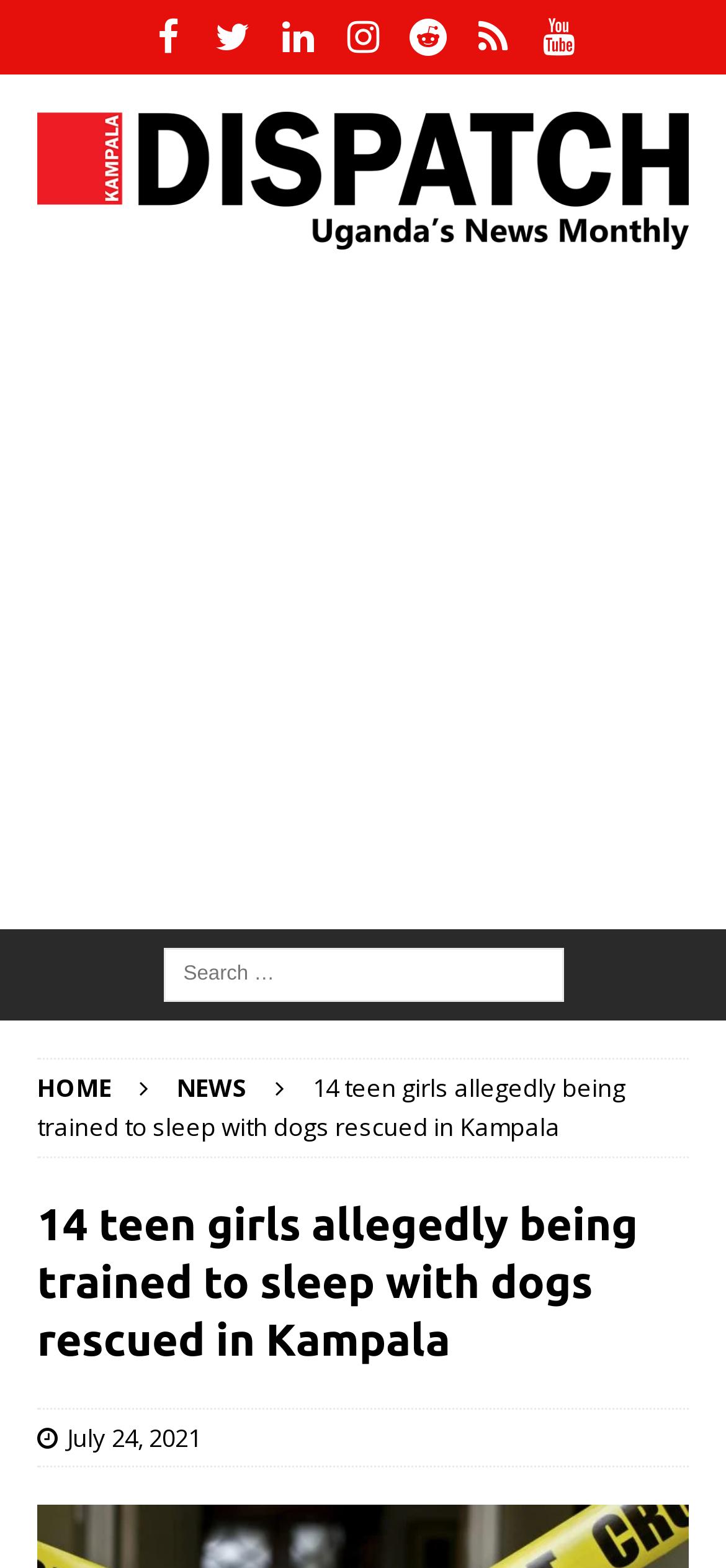Extract the bounding box coordinates for the HTML element that matches this description: "Youtube". The coordinates should be four float numbers between 0 and 1, i.e., [left, top, right, bottom].

[0.724, 0.0, 0.814, 0.048]